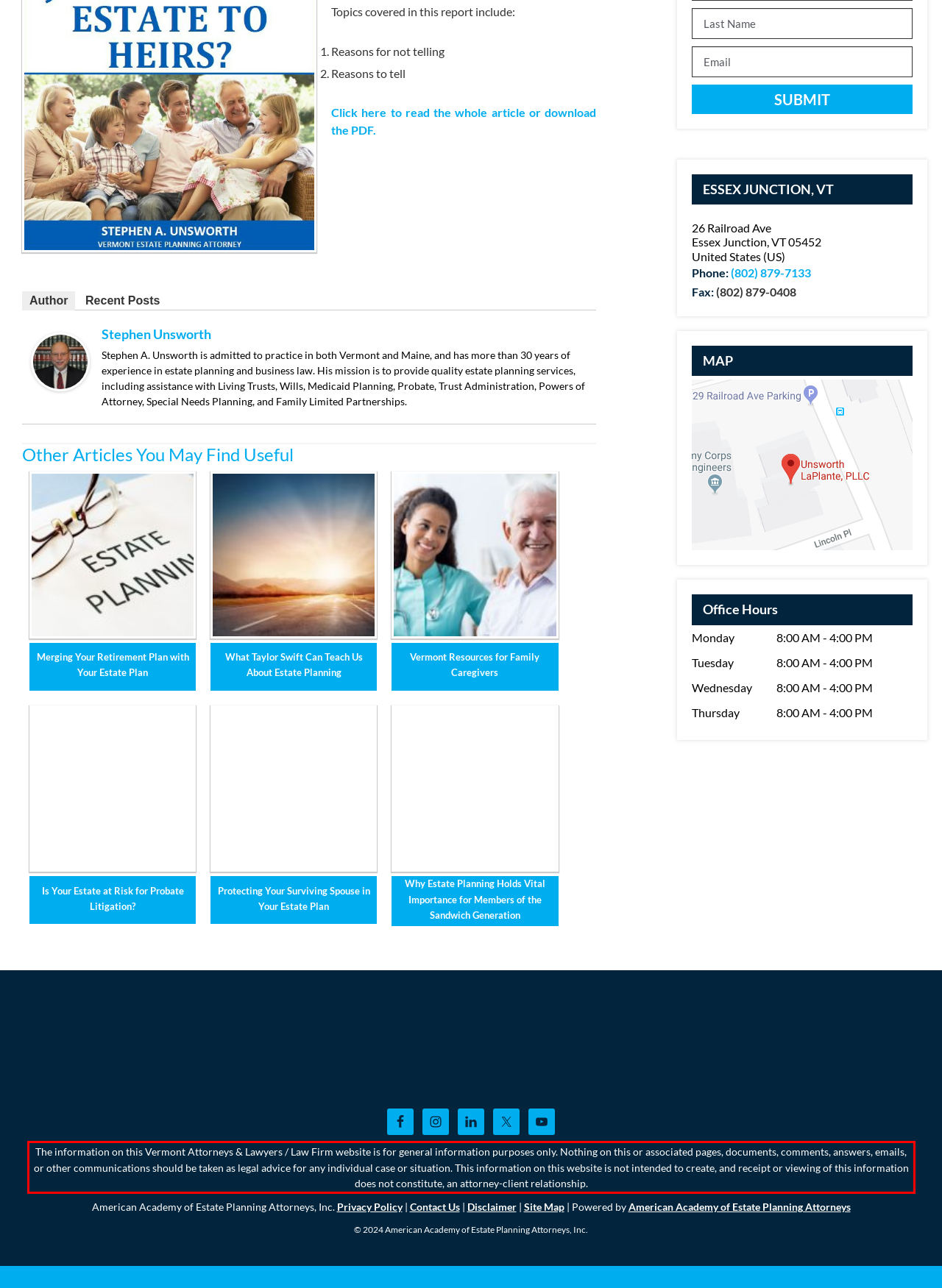Examine the webpage screenshot, find the red bounding box, and extract the text content within this marked area.

The information on this Vermont Attorneys & Lawyers / Law Firm website is for general information purposes only. Nothing on this or associated pages, documents, comments, answers, emails, or other communications should be taken as legal advice for any individual case or situation. This information on this website is not intended to create, and receipt or viewing of this information does not constitute, an attorney-client relationship.